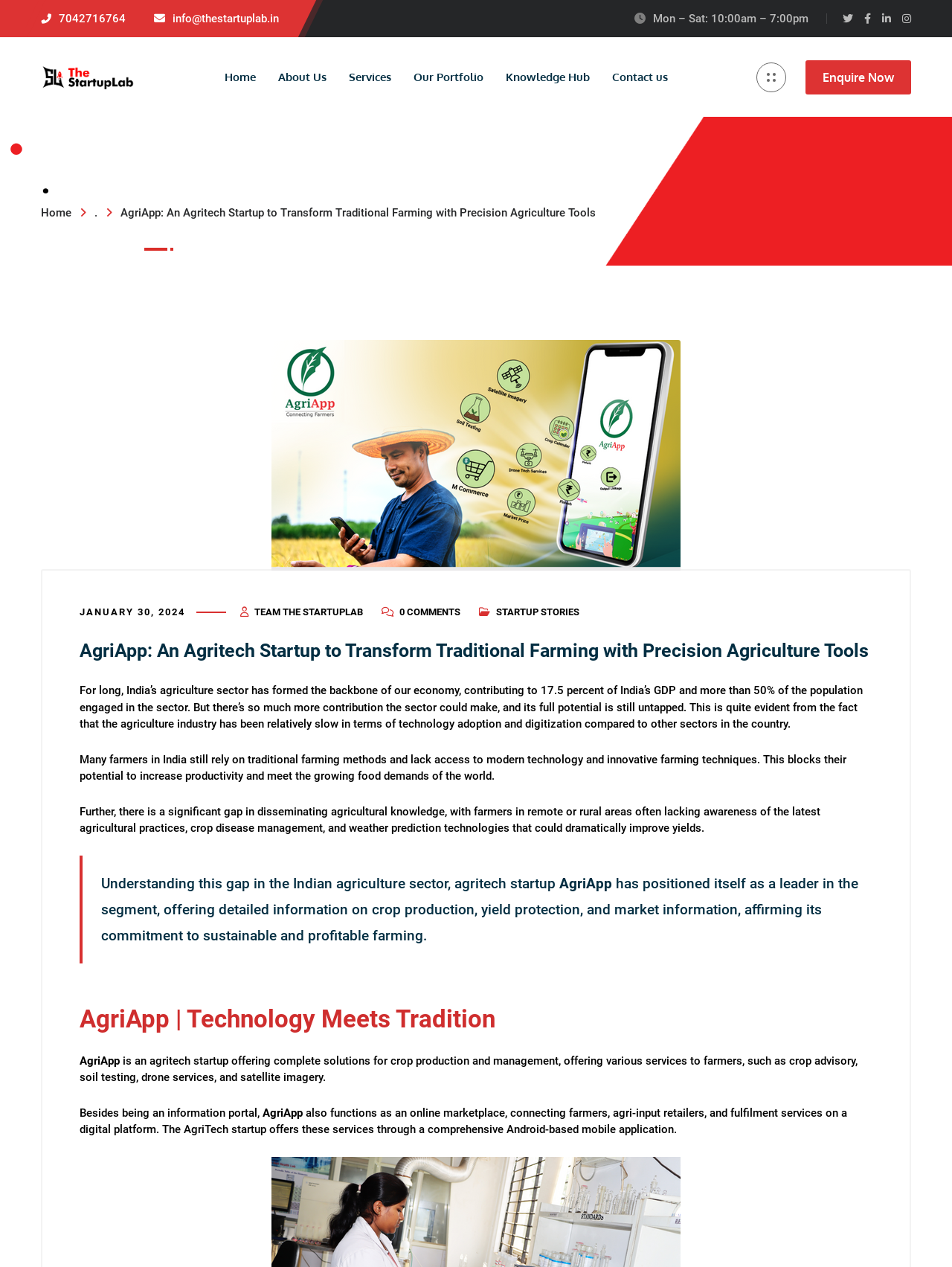What services does AgriApp offer to farmers?
Based on the image, respond with a single word or phrase.

Crop advisory, soil testing, drone services, and satellite imagery